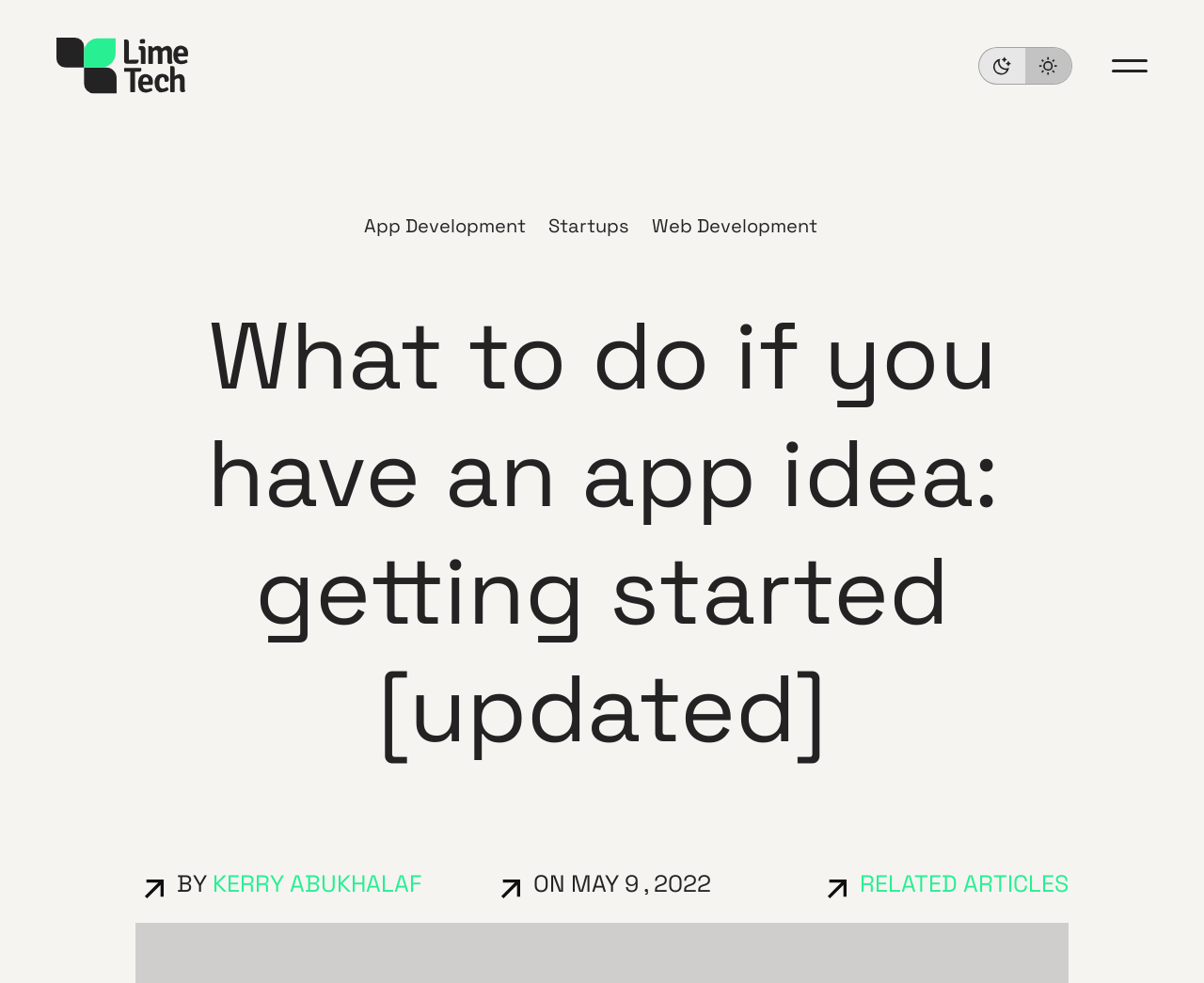What is the date of the article?
Observe the image and answer the question with a one-word or short phrase response.

MAY 9, 2022